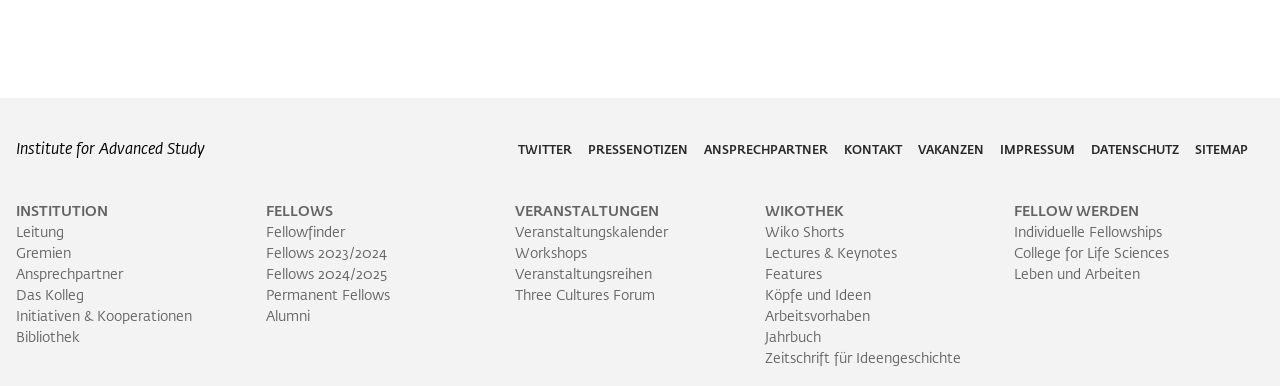Please identify the bounding box coordinates of the area that needs to be clicked to fulfill the following instruction: "Click on the 'TWITTER' link."

[0.405, 0.375, 0.447, 0.406]